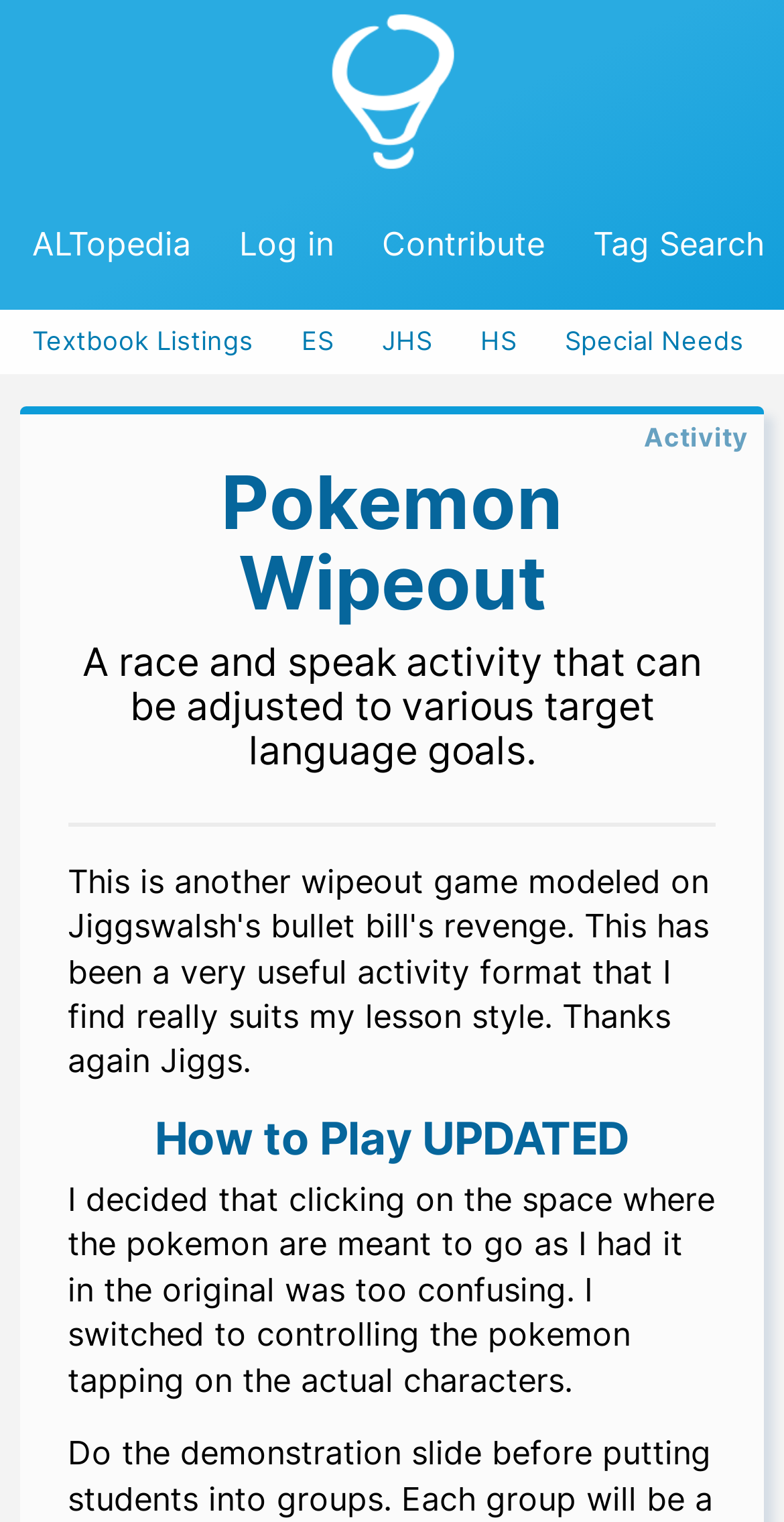Answer the following inquiry with a single word or phrase:
What is the name of the logo in the top left corner?

ALTopedia logo